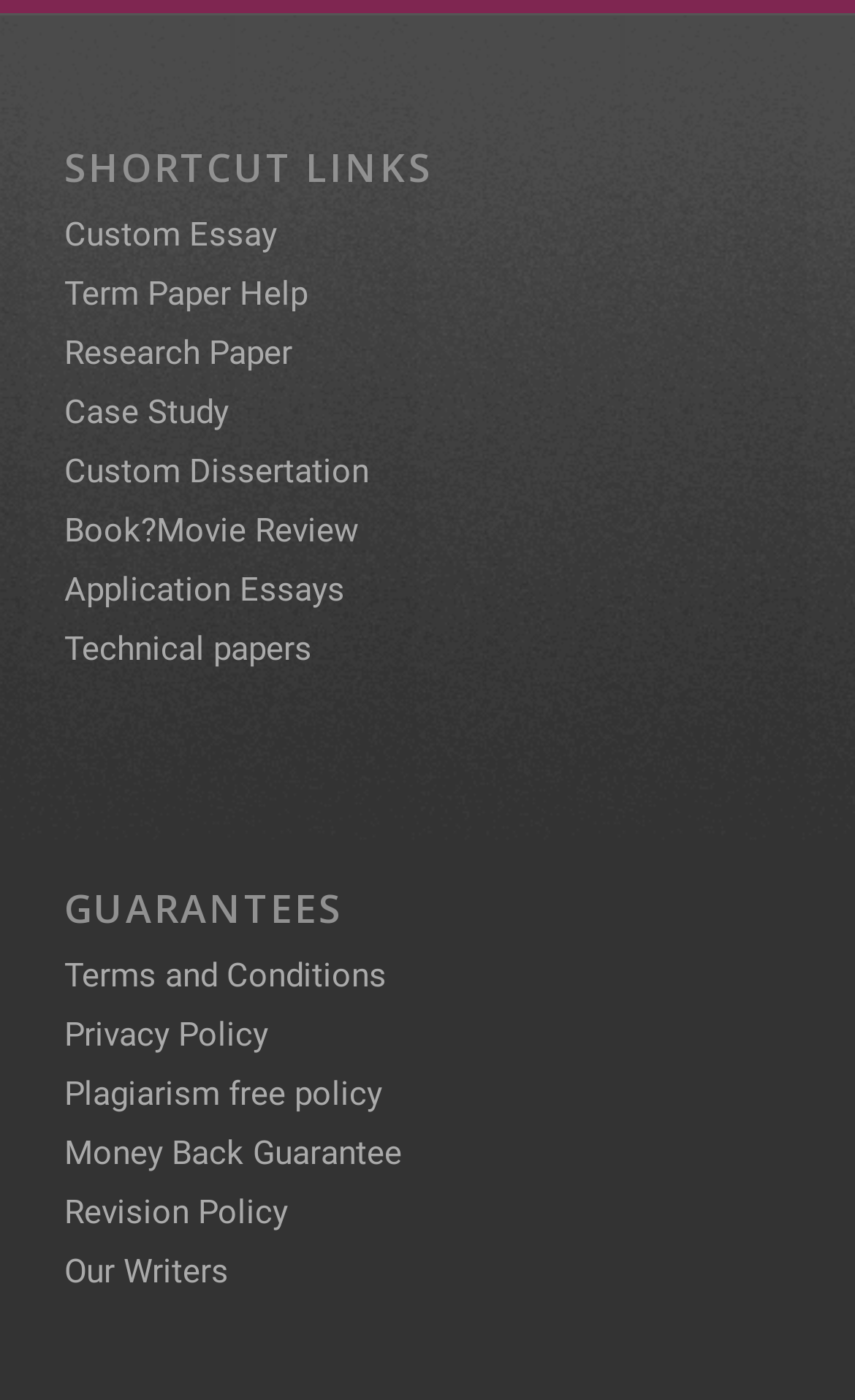Pinpoint the bounding box coordinates of the element you need to click to execute the following instruction: "Explore Our Writers". The bounding box should be represented by four float numbers between 0 and 1, in the format [left, top, right, bottom].

[0.075, 0.893, 0.267, 0.921]